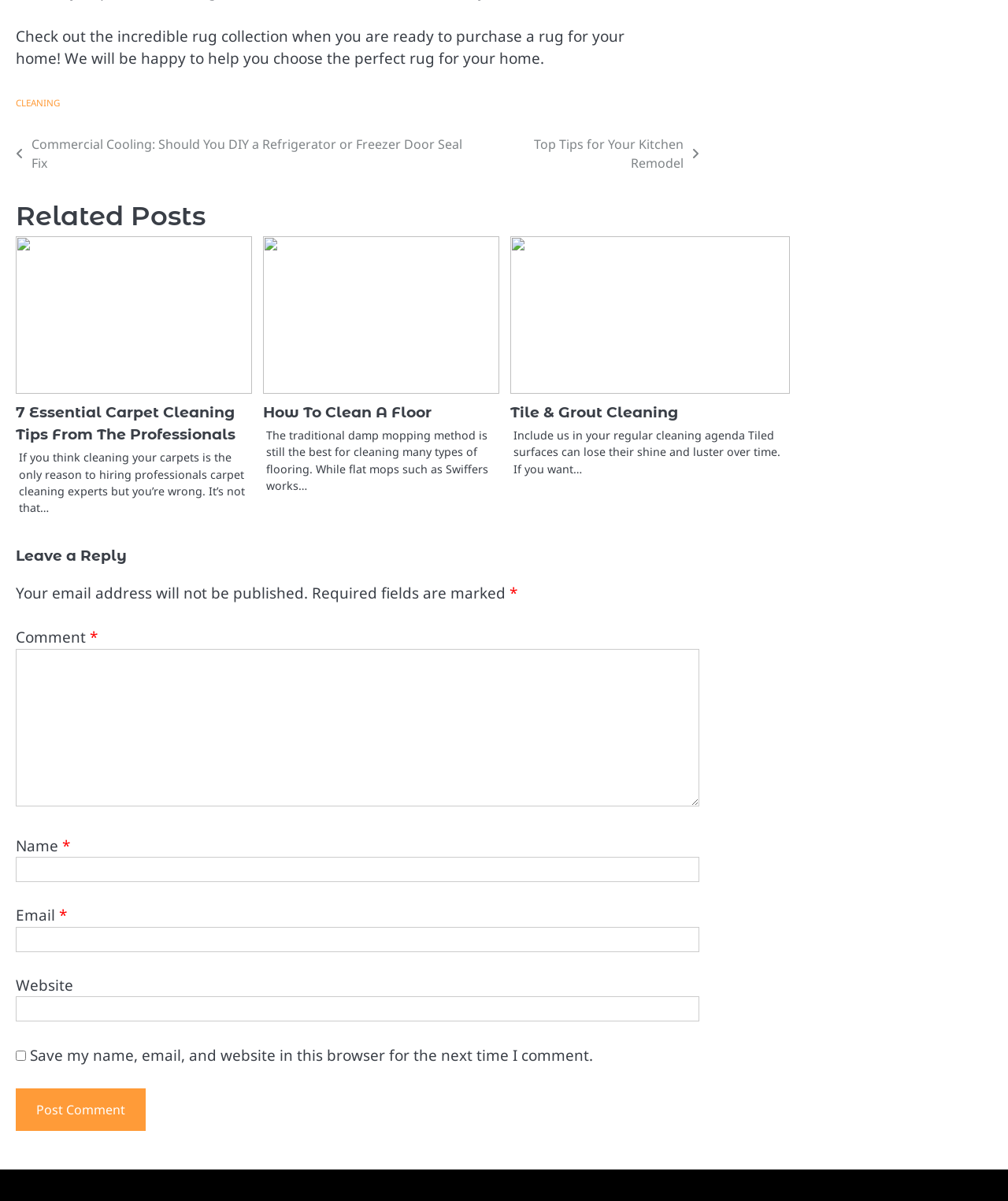Locate the bounding box coordinates for the element described below: "parent_node: Website name="url"". The coordinates must be four float values between 0 and 1, formatted as [left, top, right, bottom].

[0.016, 0.83, 0.694, 0.851]